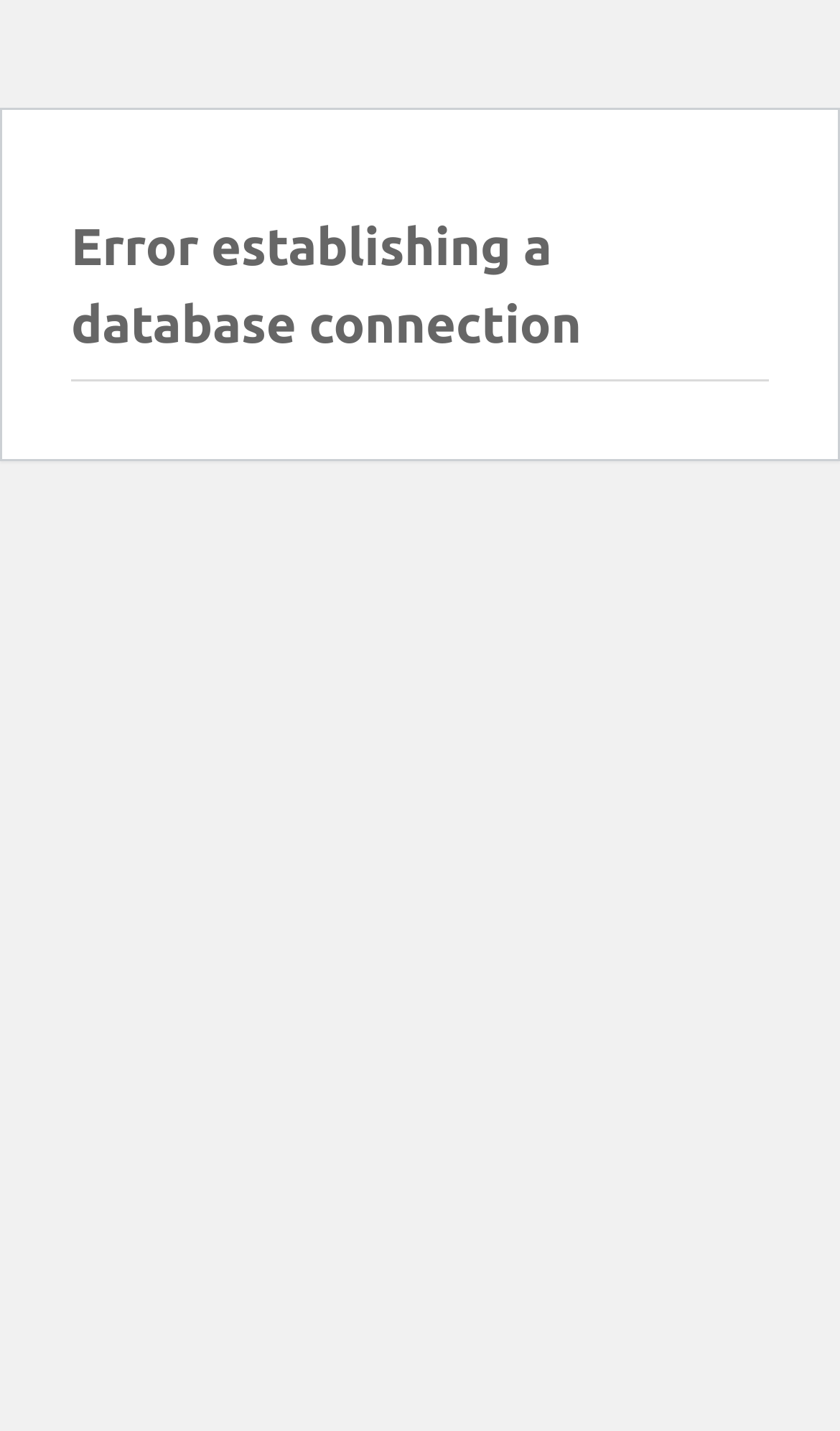Can you determine the main header of this webpage?

Error establishing a database connection